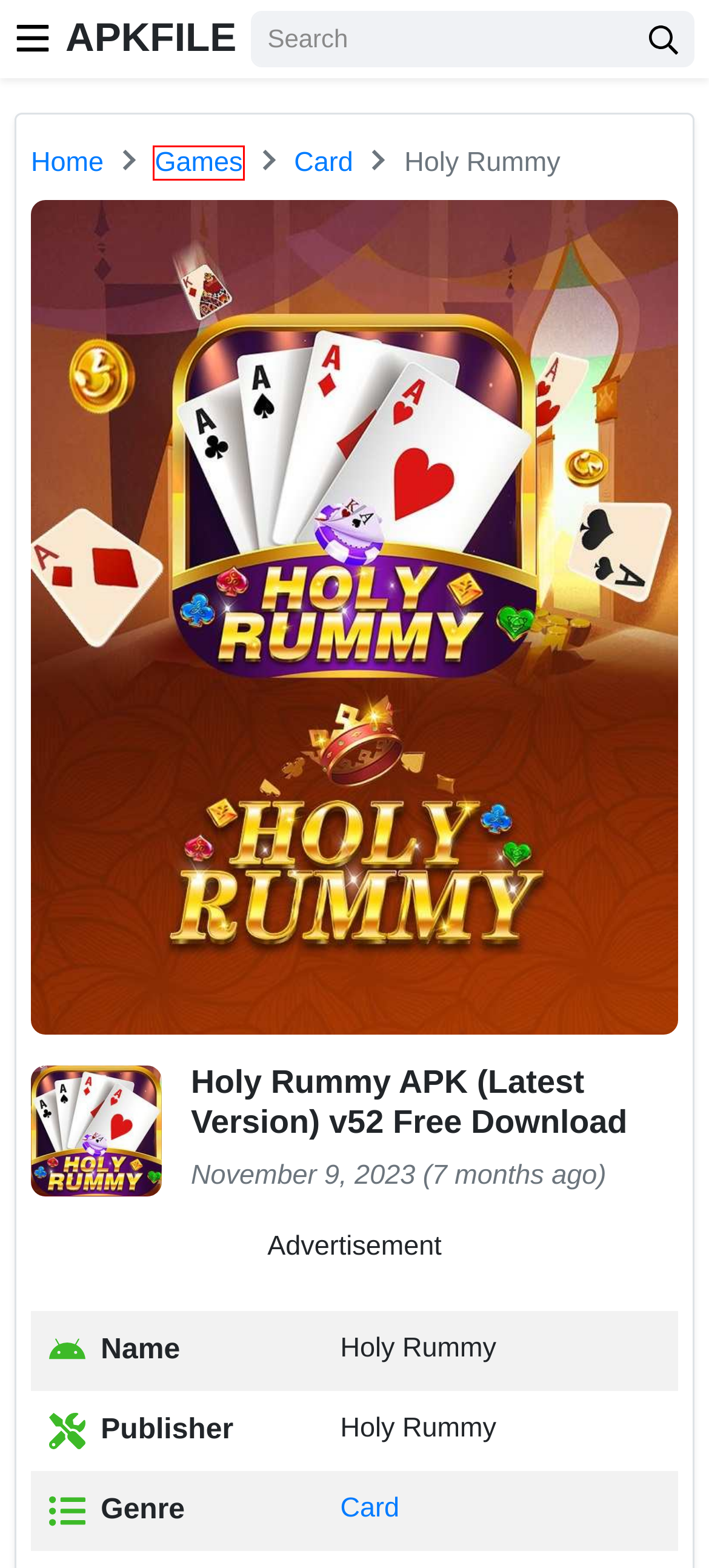Observe the provided screenshot of a webpage with a red bounding box around a specific UI element. Choose the webpage description that best fits the new webpage after you click on the highlighted element. These are your options:
A. XE88 APK (Latest Version) v3.0 Free Download
B. Apps Archives - APKFile
C. APKFile - Download APK Files for Android
D. Card Archives - APKFile
E. Games Archives - APKFile
F. Privacy policy
G. Contact Us
H. Rummy 777 APK (Latest Version) v777 Free Download

E